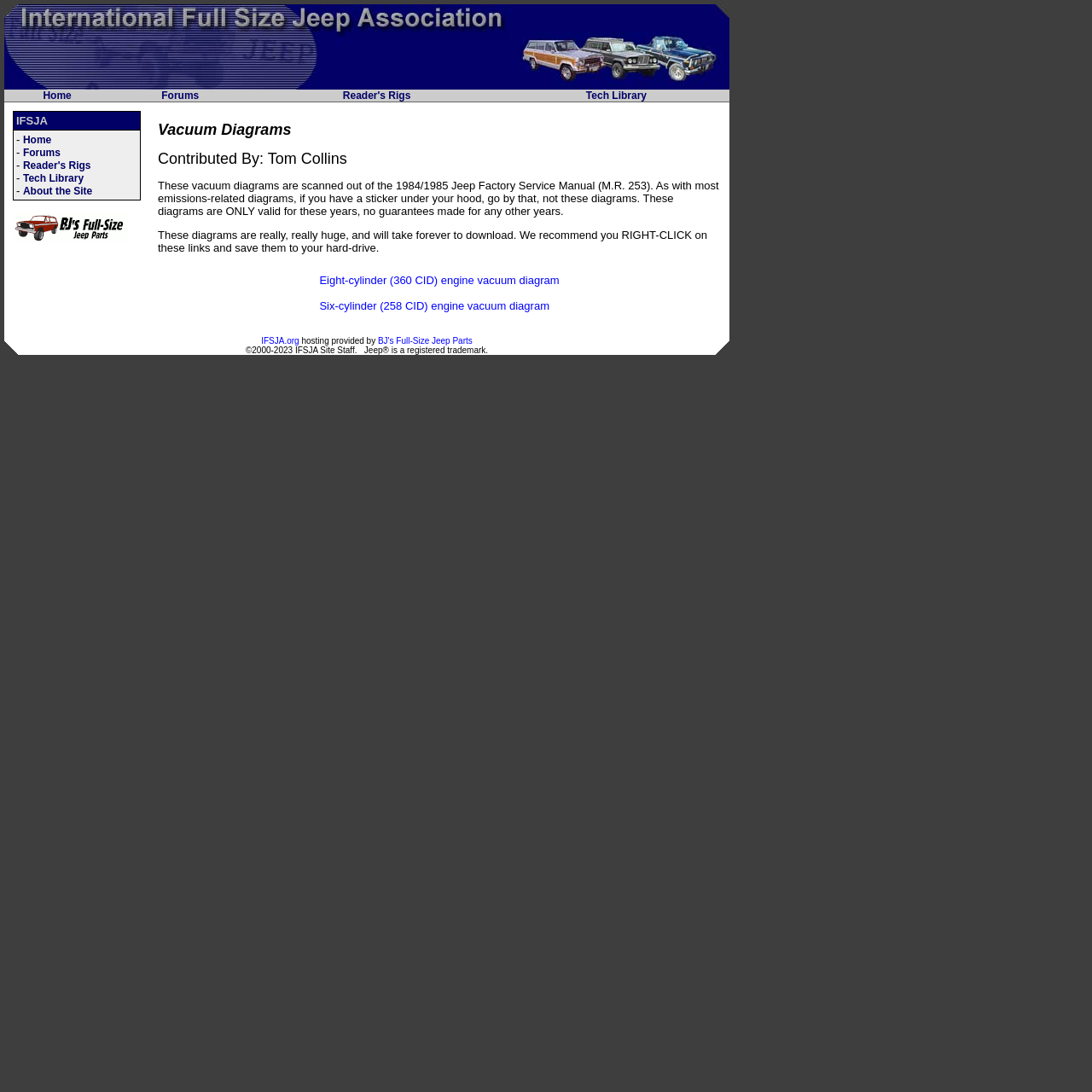Identify the bounding box coordinates of the area that should be clicked in order to complete the given instruction: "View Eight-cylinder engine vacuum diagram". The bounding box coordinates should be four float numbers between 0 and 1, i.e., [left, top, right, bottom].

[0.293, 0.251, 0.512, 0.263]